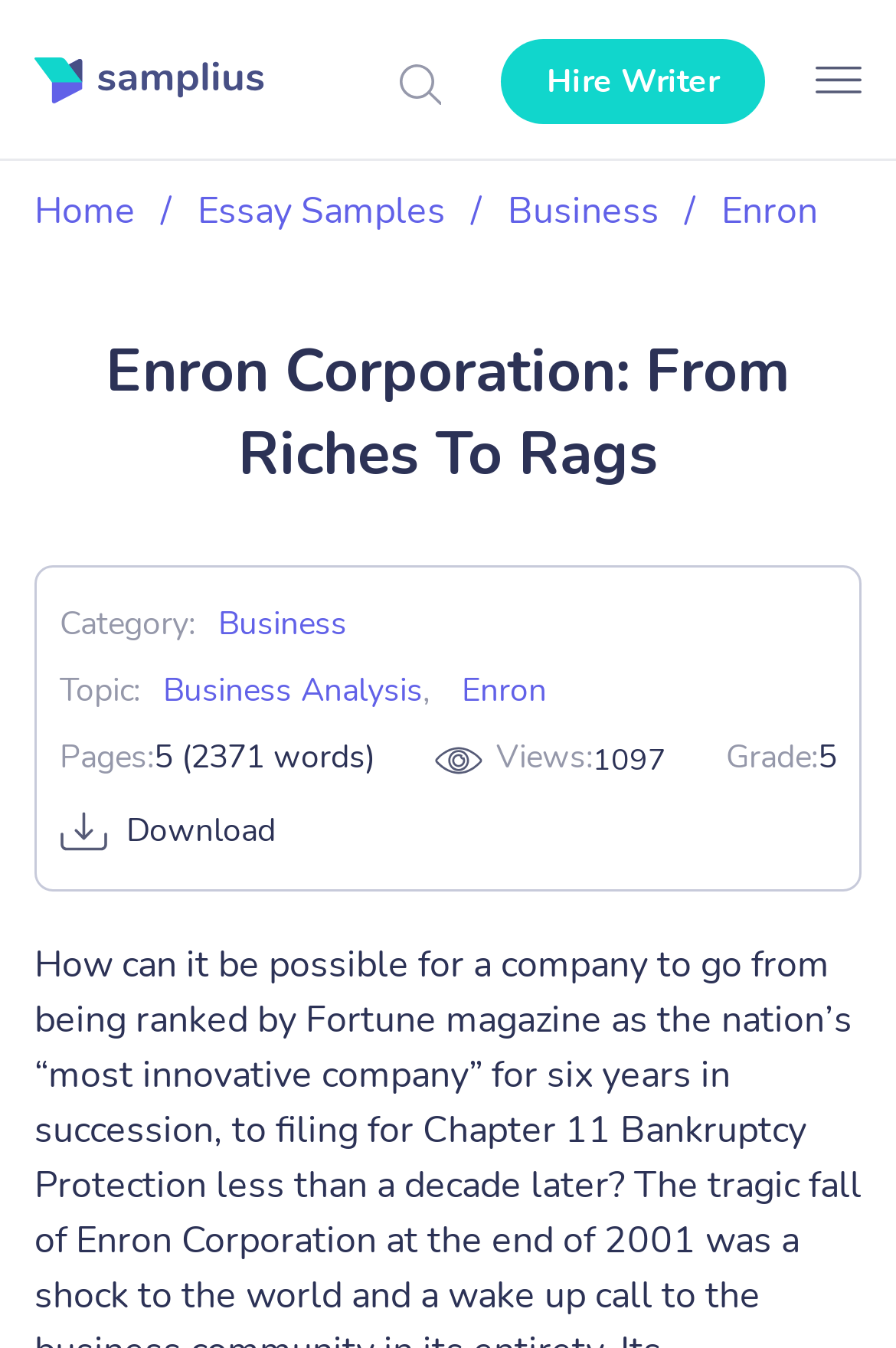Locate the UI element described by alt="Samplius" title="Samplius - Free essays" in the provided webpage screenshot. Return the bounding box coordinates in the format (top-left x, top-left y, bottom-right x, bottom-right y), ensuring all values are between 0 and 1.

[0.038, 0.043, 0.297, 0.077]